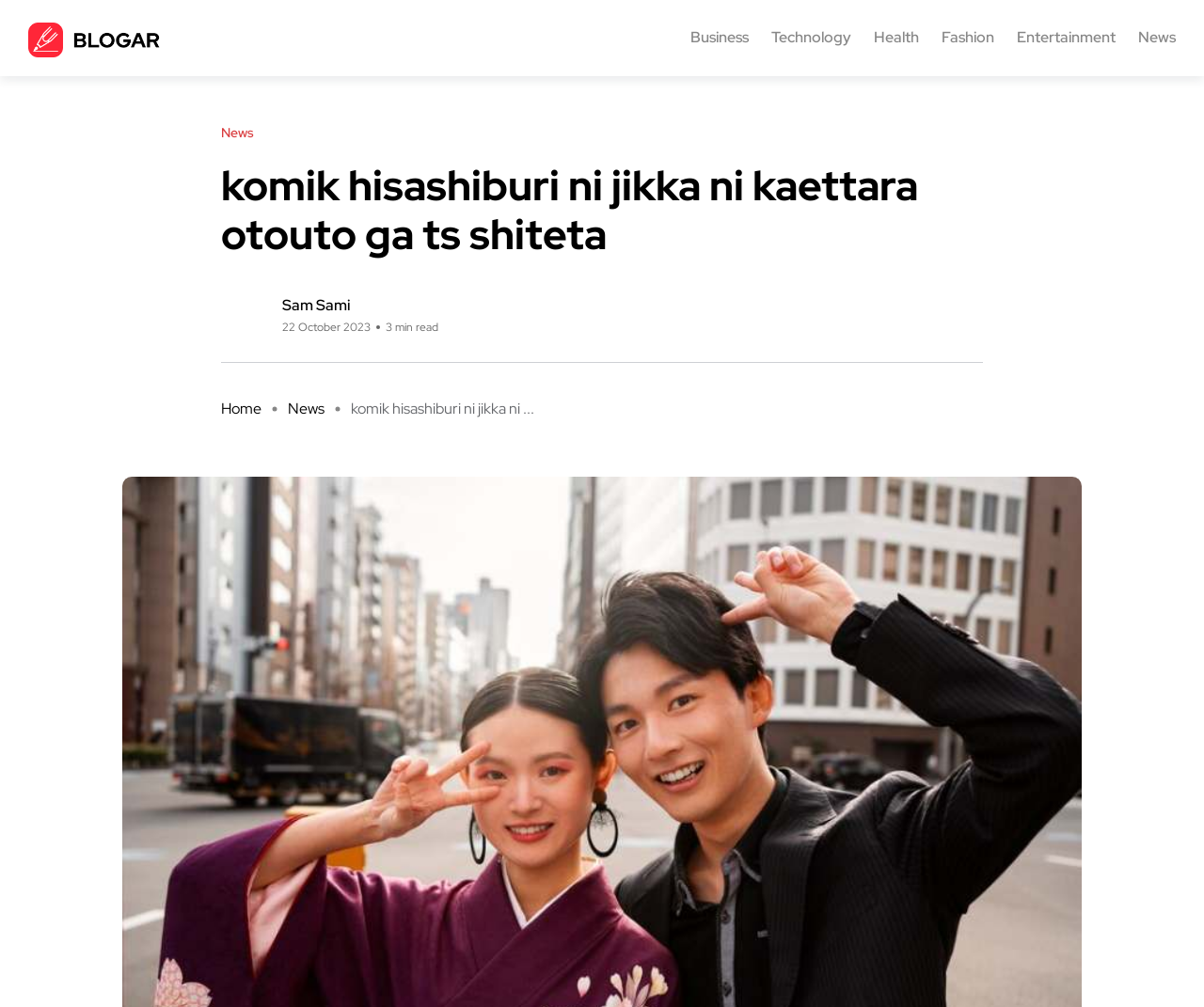What is the name of the website?
Analyze the image and provide a thorough answer to the question.

I found the link 'Orilea' at the top of the page, which is likely the name of the website.